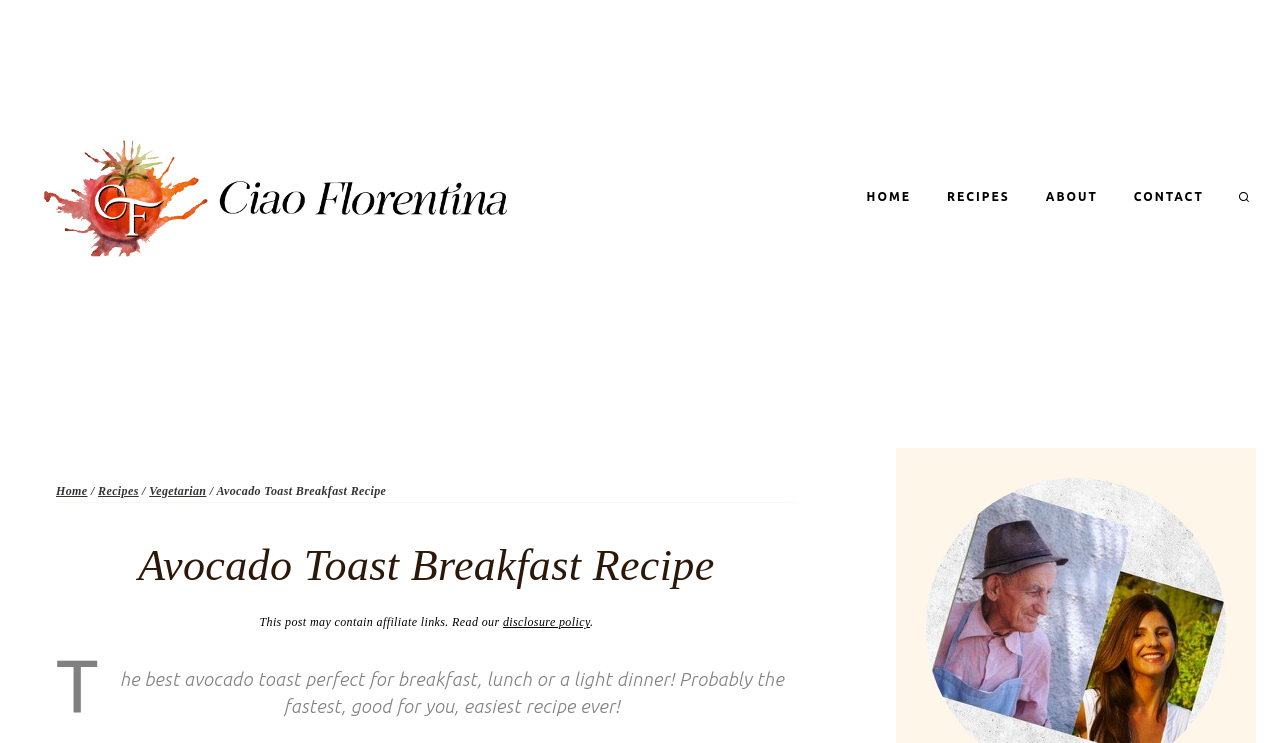What type of recipe is being described?
Provide a detailed and extensive answer to the question.

Based on the webpage content, specifically the heading 'Avocado Toast Breakfast Recipe' and the text 'The best avocado toast perfect for breakfast, lunch or a light dinner!', it can be inferred that the recipe being described is avocado toast.